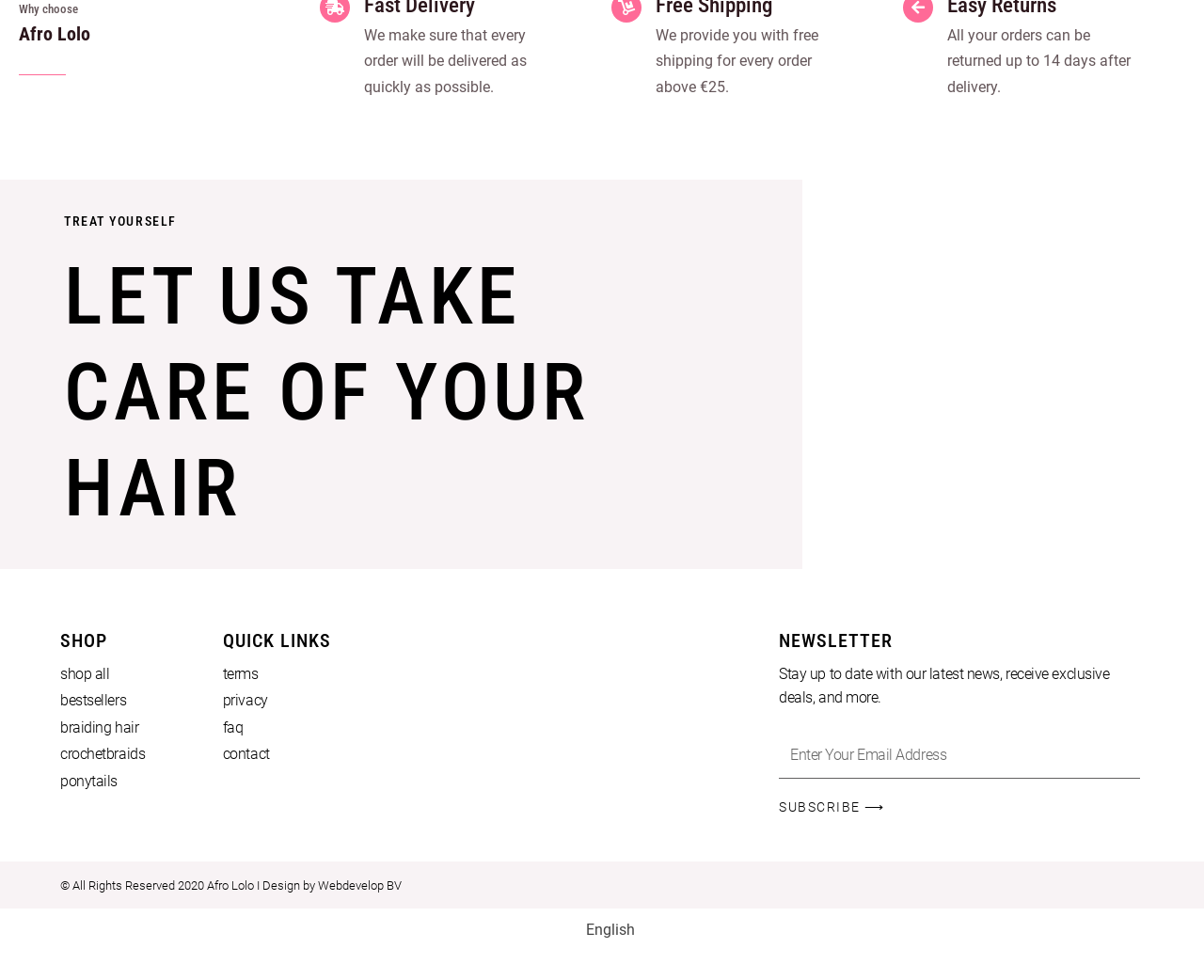Please determine the bounding box coordinates for the element that should be clicked to follow these instructions: "View terms".

[0.185, 0.676, 0.647, 0.7]